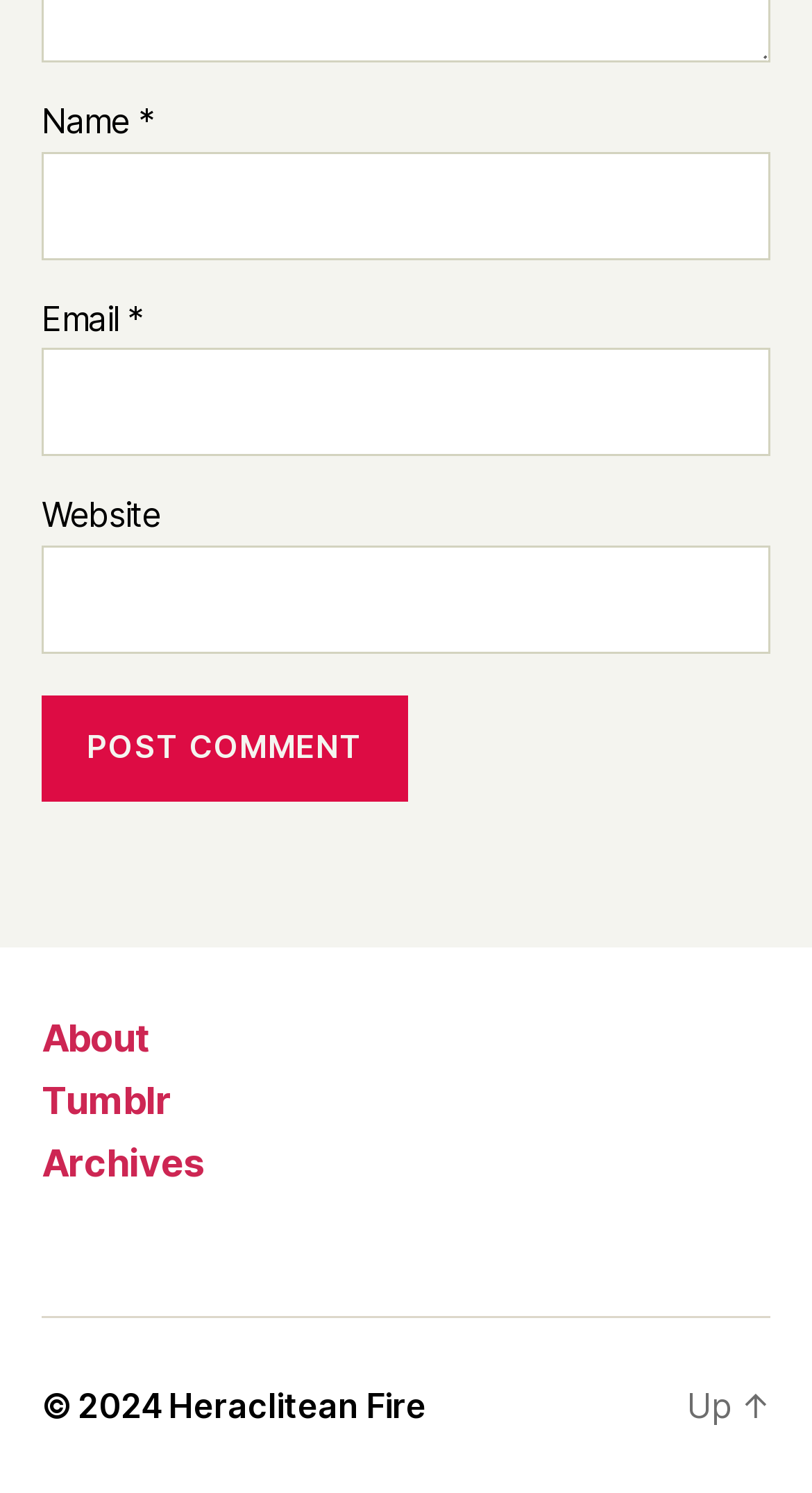Identify the bounding box coordinates of the section that should be clicked to achieve the task described: "Input your email".

[0.051, 0.233, 0.949, 0.306]